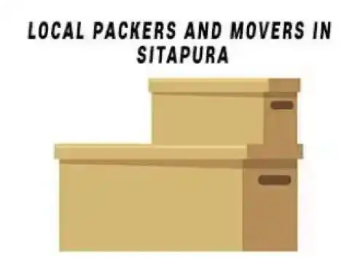Provide a comprehensive description of the image.

The image showcases a graphic representation related to "Local Packers and Movers in Sitapura." It features two stylized yellow moving boxes, emphasizing the theme of packing and moving services. Above the boxes, bold text clearly states "LOCAL PACKERS AND MOVERS IN SITAPURA," highlighting the focus of the service in the Sitapura area. This visual aims to attract attention to local moving companies that cater to residents and businesses in Sitapura, making it clear that these services are readily available for anyone looking to relocate within the locality.